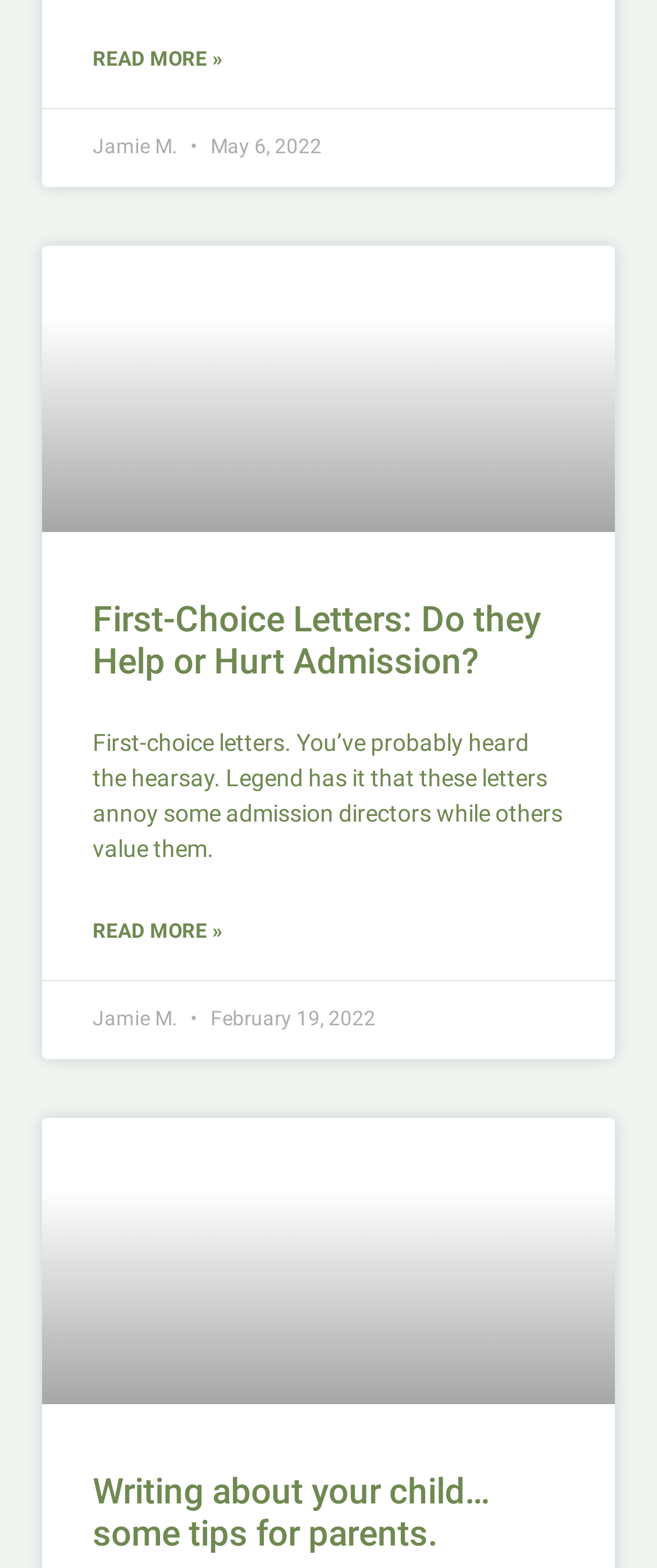How many links are in the second article section?
Please answer the question as detailed as possible.

I examined the second article section and found two links: one is the heading 'First-Choice Letters: Do they Help or Hurt Admission?' and the other is the 'Read more' link at the end of the section.